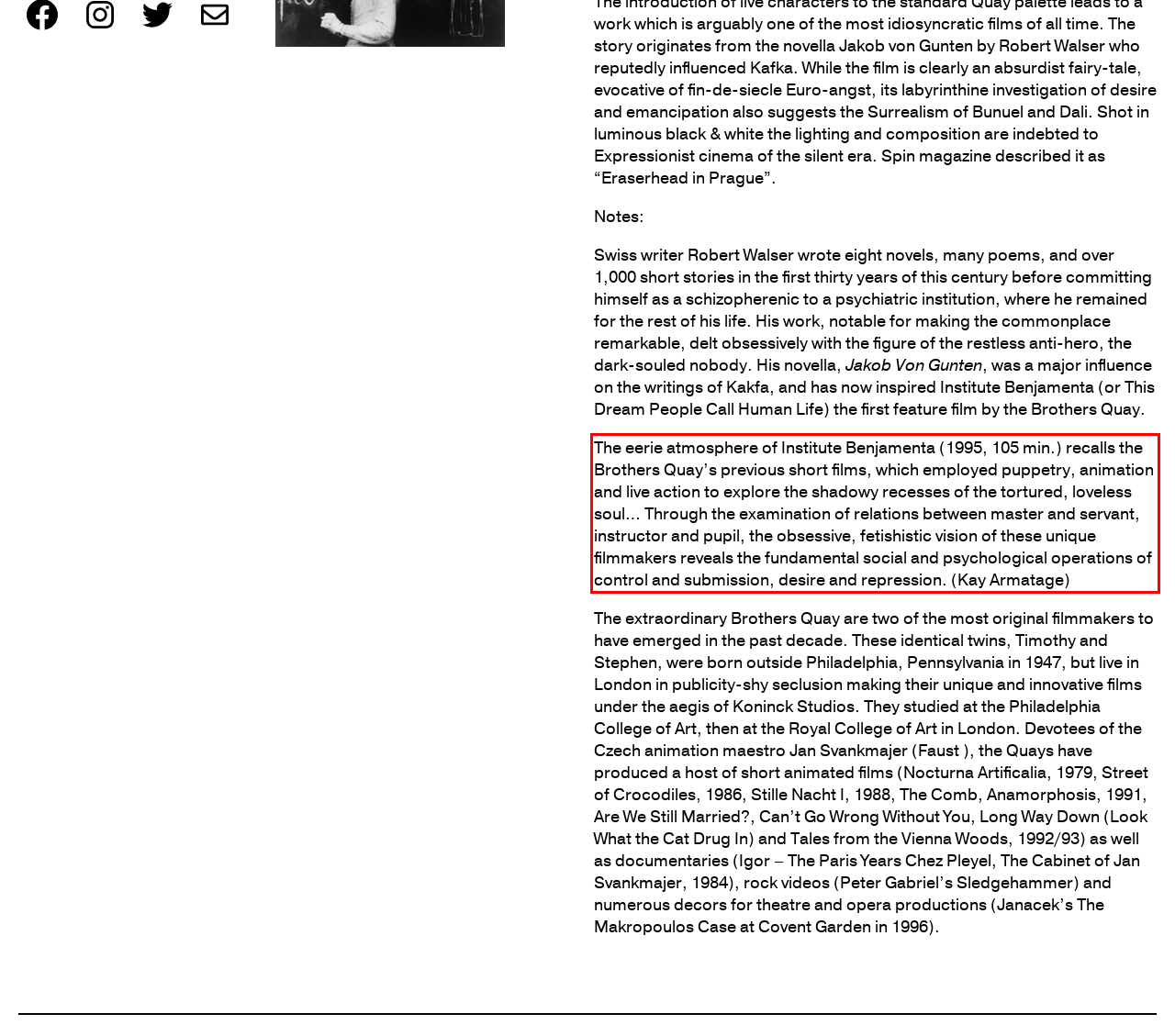Observe the screenshot of the webpage, locate the red bounding box, and extract the text content within it.

The eerie atmosphere of Institute Benjamenta (1995, 105 min.) recalls the Brothers Quay’s previous short films, which employed puppetry, animation and live action to explore the shadowy recesses of the tortured, loveless soul… Through the examination of relations between master and servant, instructor and pupil, the obsessive, fetishistic vision of these unique filmmakers reveals the fundamental social and psychological operations of control and submission, desire and repression. (Kay Armatage)